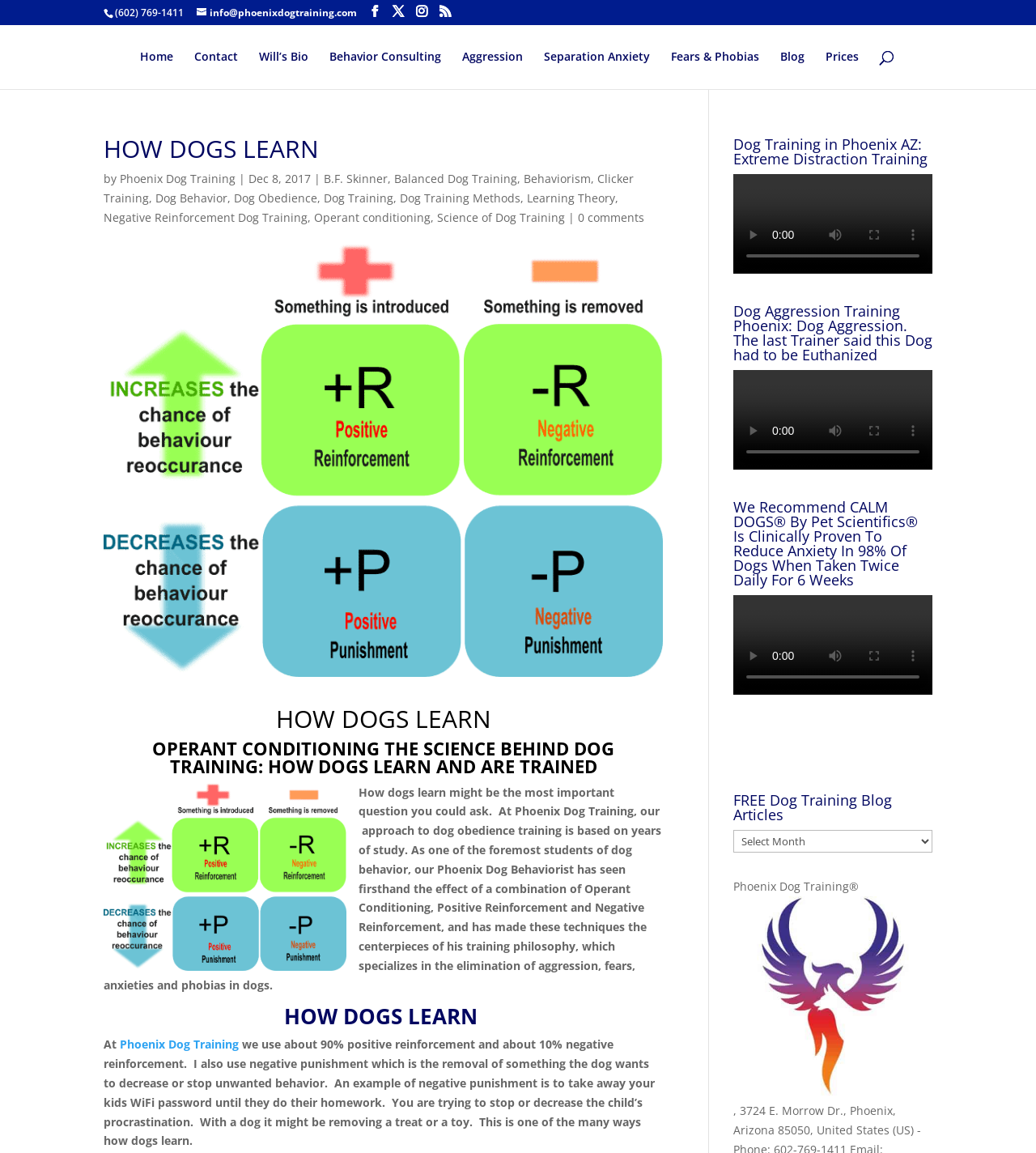Find the bounding box coordinates of the clickable area that will achieve the following instruction: "go to the home page".

[0.135, 0.044, 0.167, 0.077]